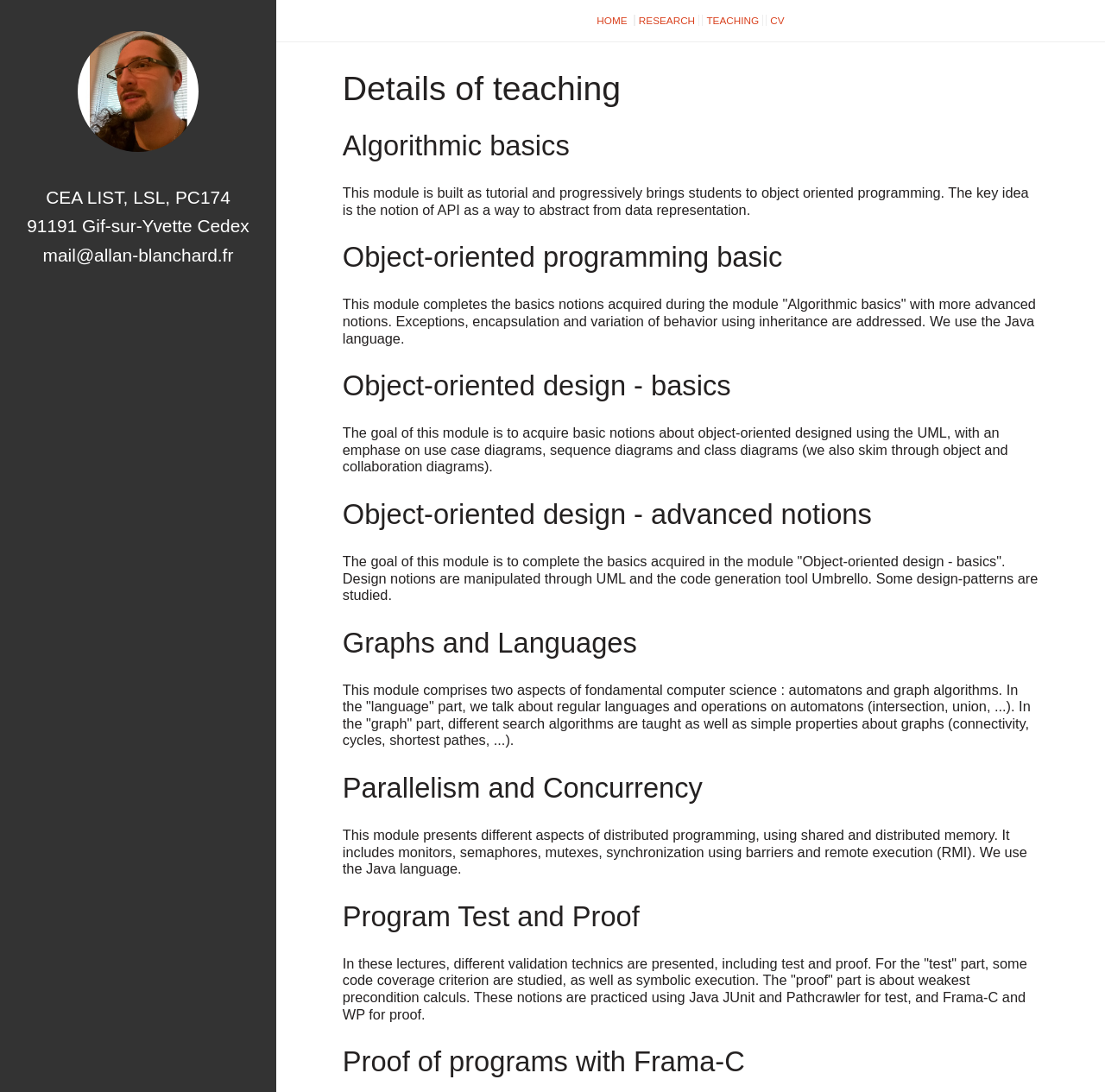Give a full account of the webpage's elements and their arrangement.

This webpage appears to be a personal webpage of Allan Blanchard, detailing his teaching activities. At the top left corner, there is a section with the title "CEA LIST, LSL, PC174" followed by an address and an email address. Below this section, there are three links aligned horizontally.

The main content of the webpage is divided into sections, each with a heading and a brief description. The sections are arranged vertically, with the first section titled "Algorithmic basics" located at the top. This section describes a module that introduces students to object-oriented programming using the concept of API. 

Below the "Algorithmic basics" section, there are several other sections, including "Object-oriented programming basic", "Object-oriented design - basics", "Object-oriented design - advanced notions", "Graphs and Languages", "Parallelism and Concurrency", "Program Test and Proof", and "Proof of programs with Frama-C". Each section provides a brief overview of the corresponding module, including the topics covered and the programming languages used.

At the top right corner, there is a navigation menu with links to "HOME", "RESEARCH", "TEACHING", and "CV".